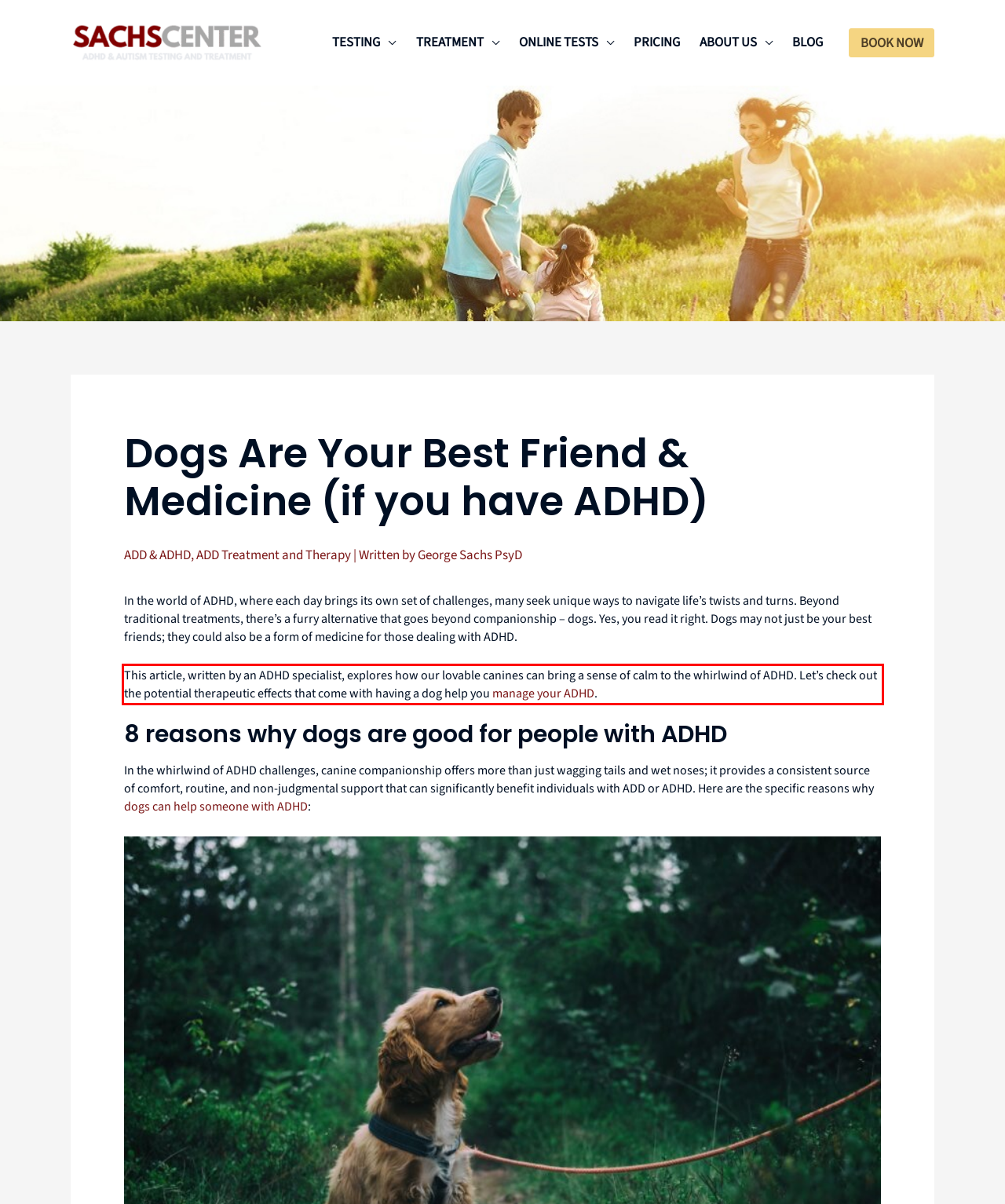Using the provided webpage screenshot, identify and read the text within the red rectangle bounding box.

This article, written by an ADHD specialist, explores how our lovable canines can bring a sense of calm to the whirlwind of ADHD. Let’s check out the potential therapeutic effects that come with having a dog help you manage your ADHD.